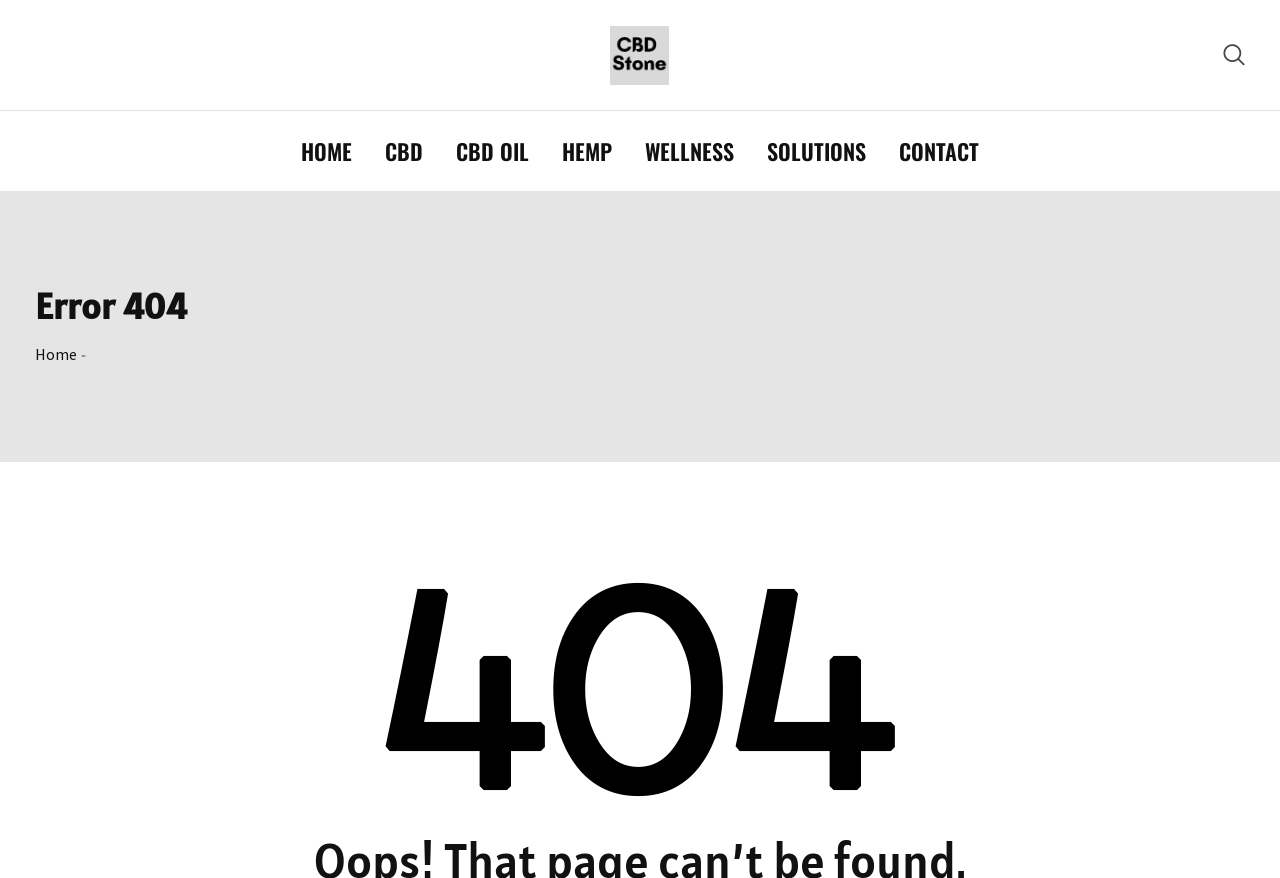What is the first navigation link?
Please utilize the information in the image to give a detailed response to the question.

I looked at the link elements and found that the first one is labeled 'HOME', which is likely the first navigation link on the page.